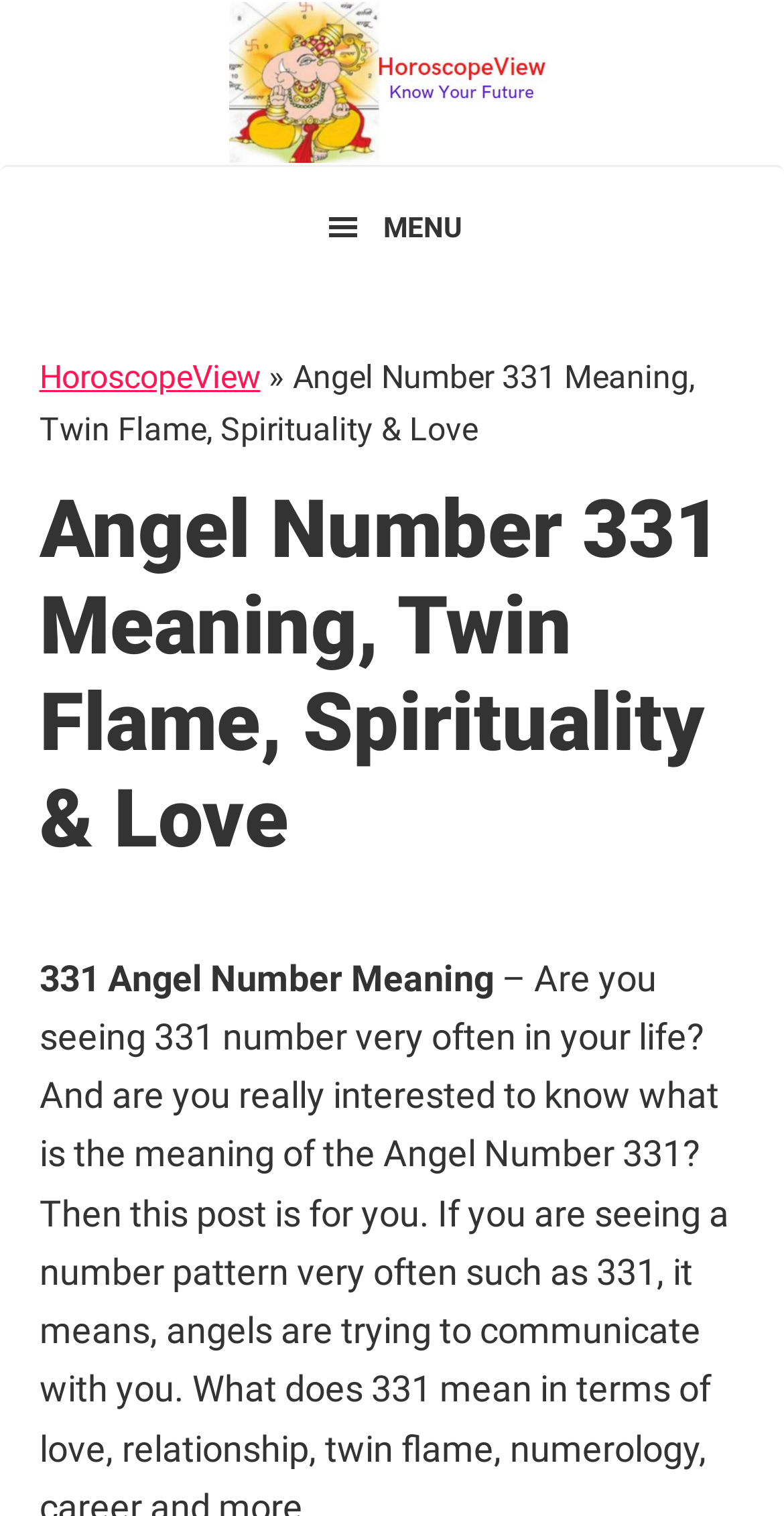Give a concise answer of one word or phrase to the question: 
What is the name of the website or brand?

HoroscopeView